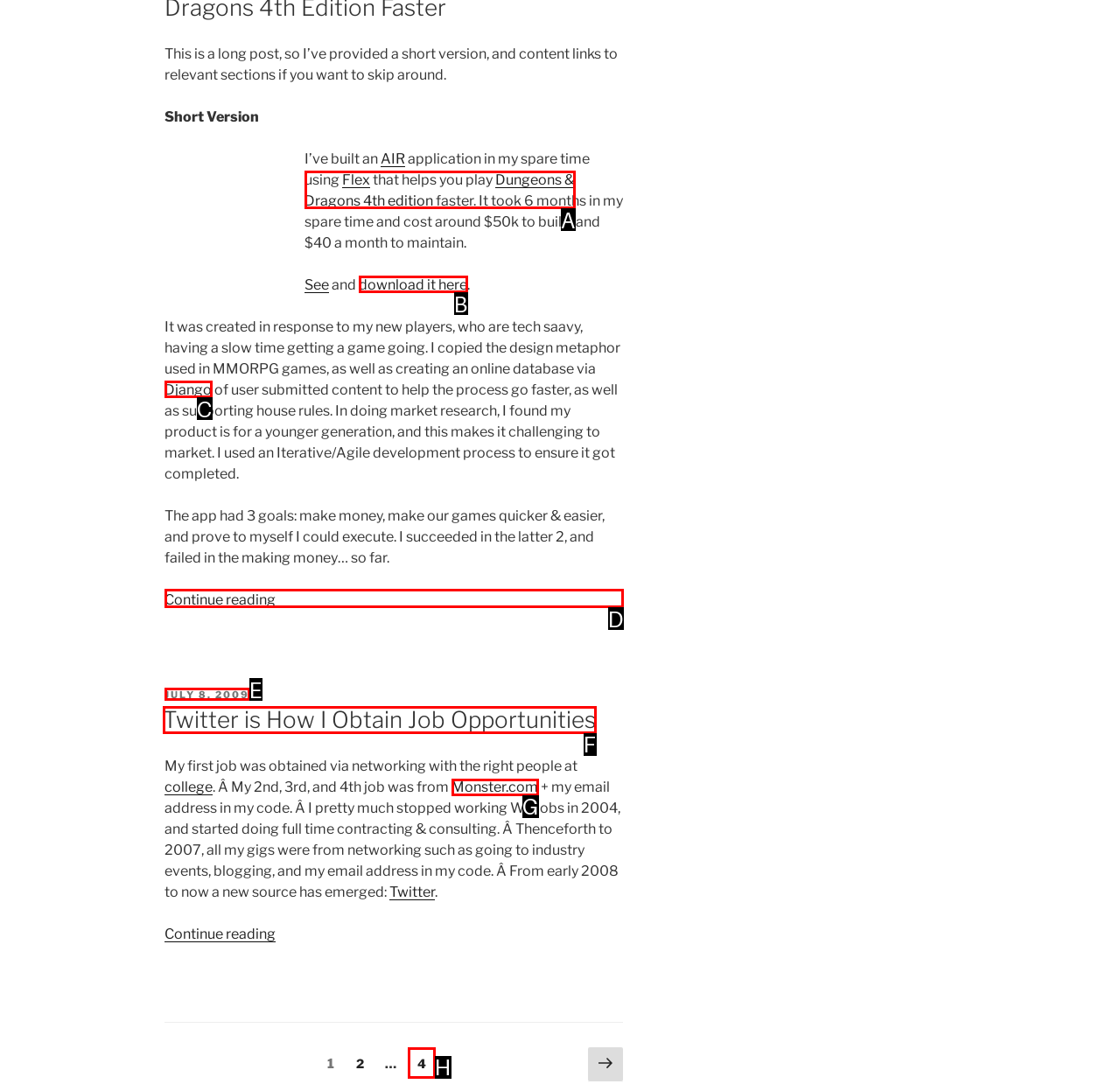Select the HTML element that matches the description: Sign up to receive ParishLight. Provide the letter of the chosen option as your answer.

None